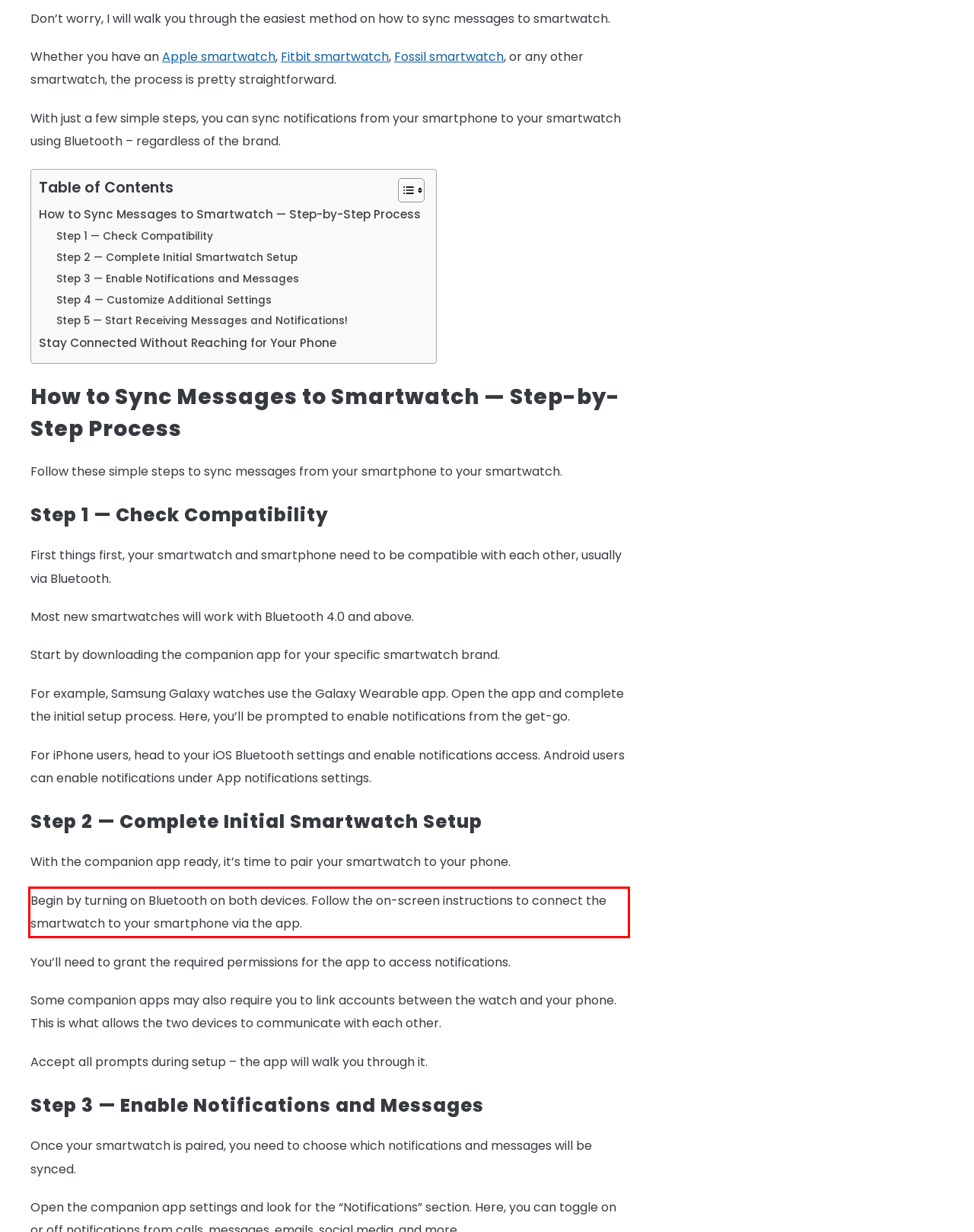With the given screenshot of a webpage, locate the red rectangle bounding box and extract the text content using OCR.

Begin by turning on Bluetooth on both devices. Follow the on-screen instructions to connect the smartwatch to your smartphone via the app.